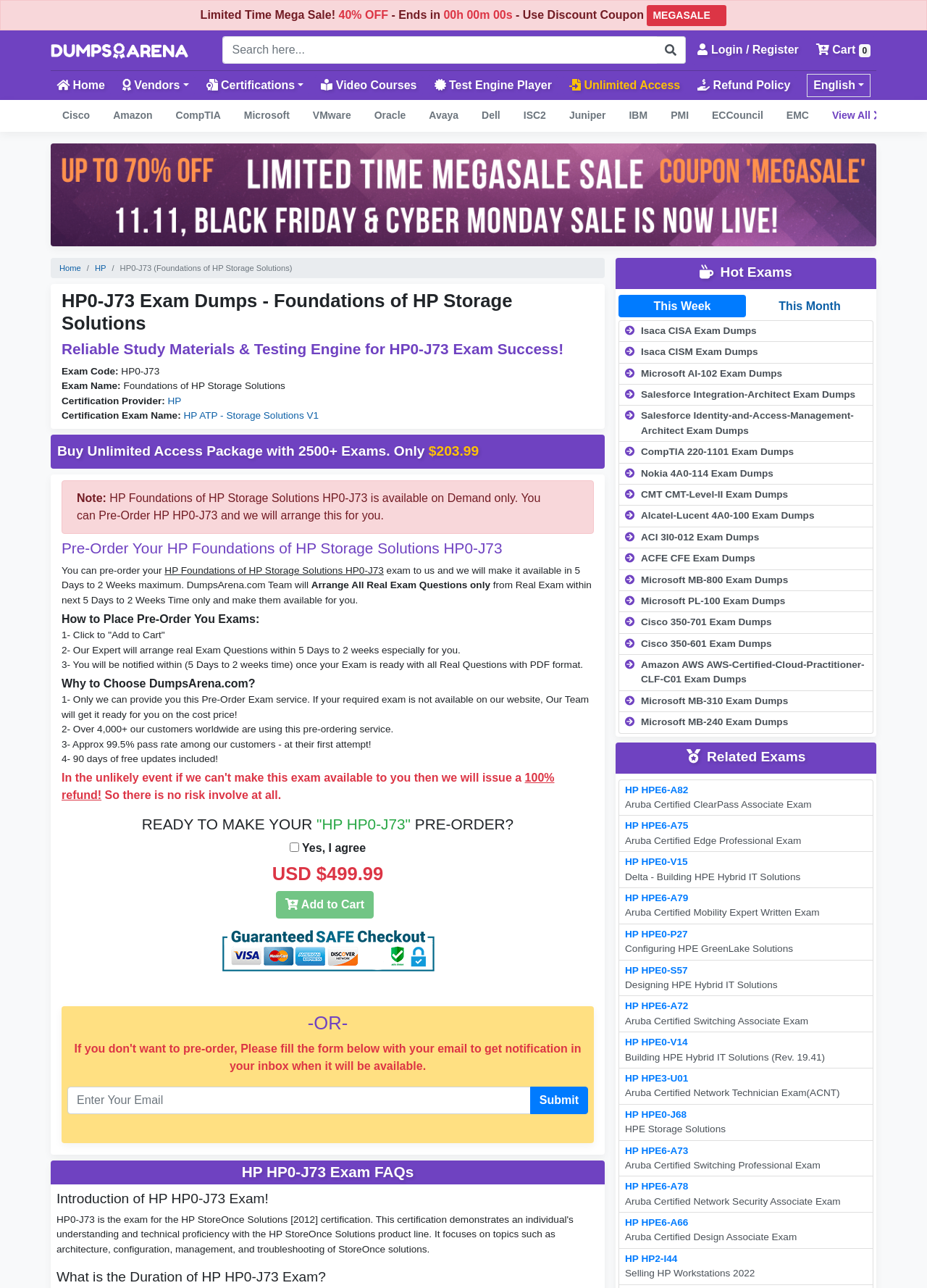Kindly determine the bounding box coordinates of the area that needs to be clicked to fulfill this instruction: "Watch videos on TOPPER TV".

None